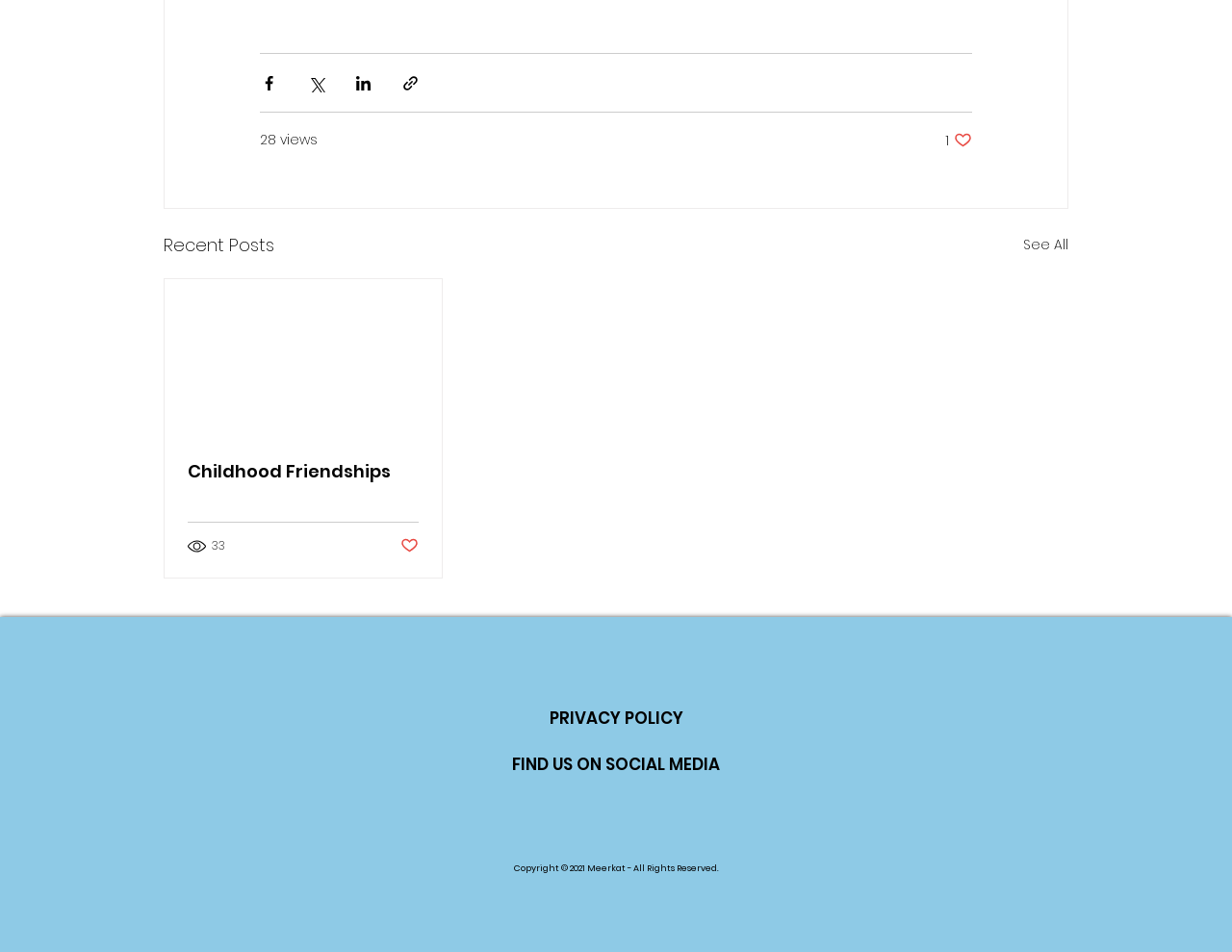Determine the bounding box coordinates (top-left x, top-left y, bottom-right x, bottom-right y) of the UI element described in the following text: parent_node: Childhood Friendships

[0.134, 0.294, 0.359, 0.457]